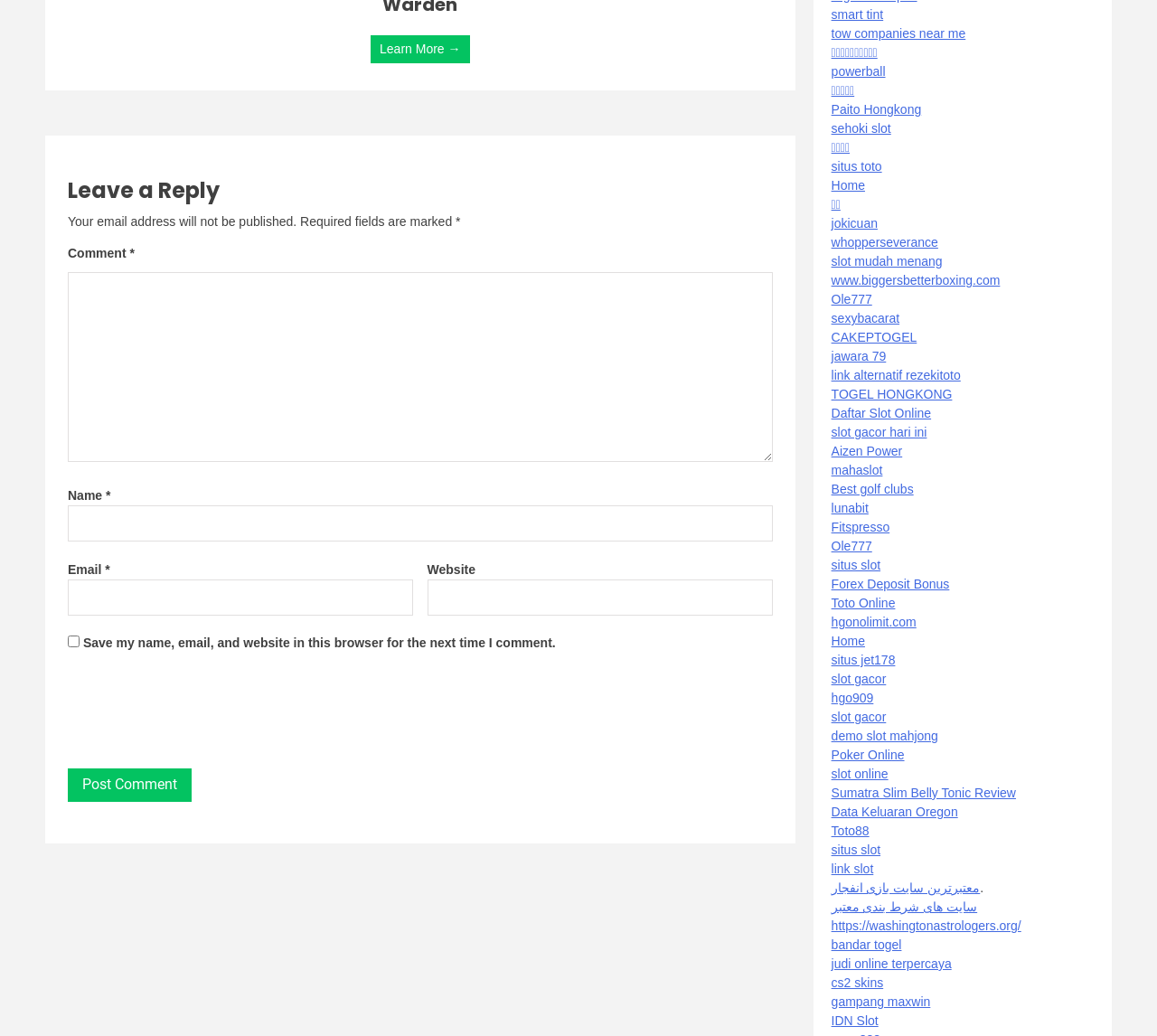Please examine the image and answer the question with a detailed explanation:
What is the 'Post Comment' button for?

The 'Post Comment' button is located at the bottom of the 'Leave a Reply' section, which suggests that its purpose is to submit the user's comment after they have filled out the required fields.